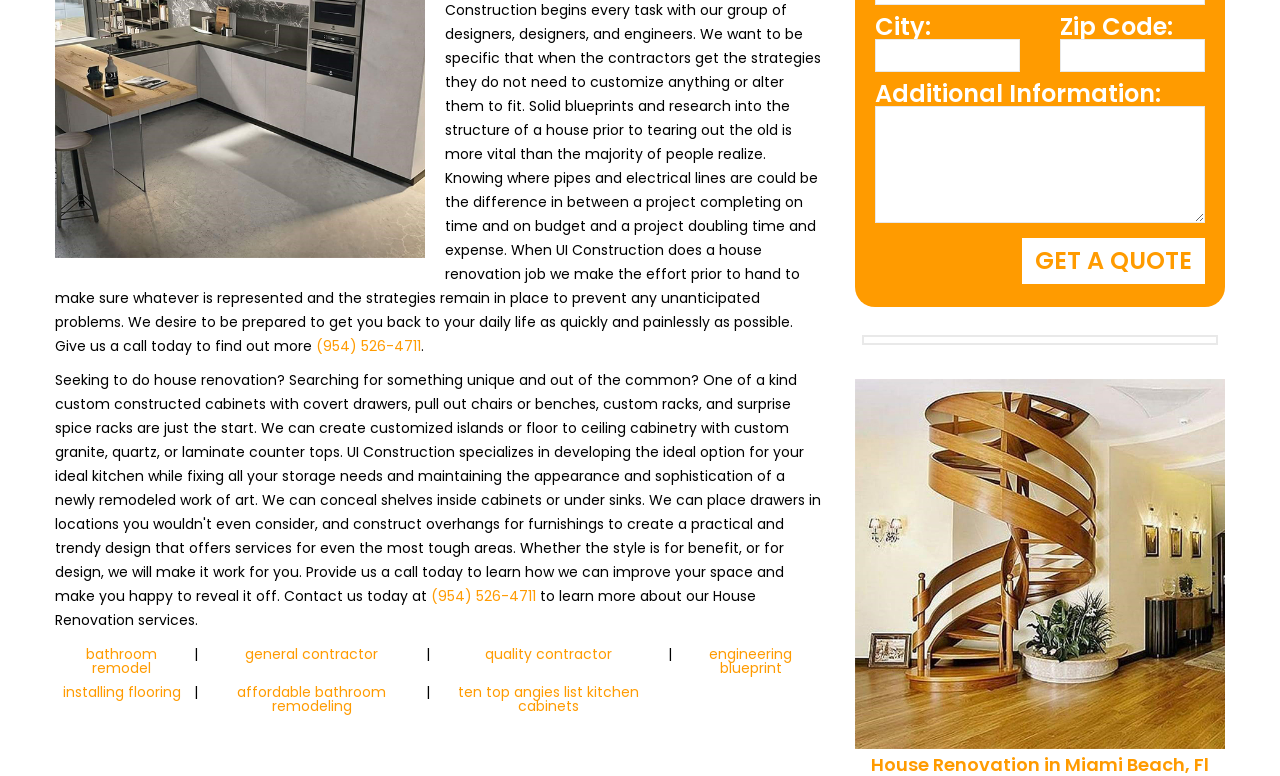Calculate the bounding box coordinates of the UI element given the description: "name="your-zip"".

[0.828, 0.044, 0.941, 0.086]